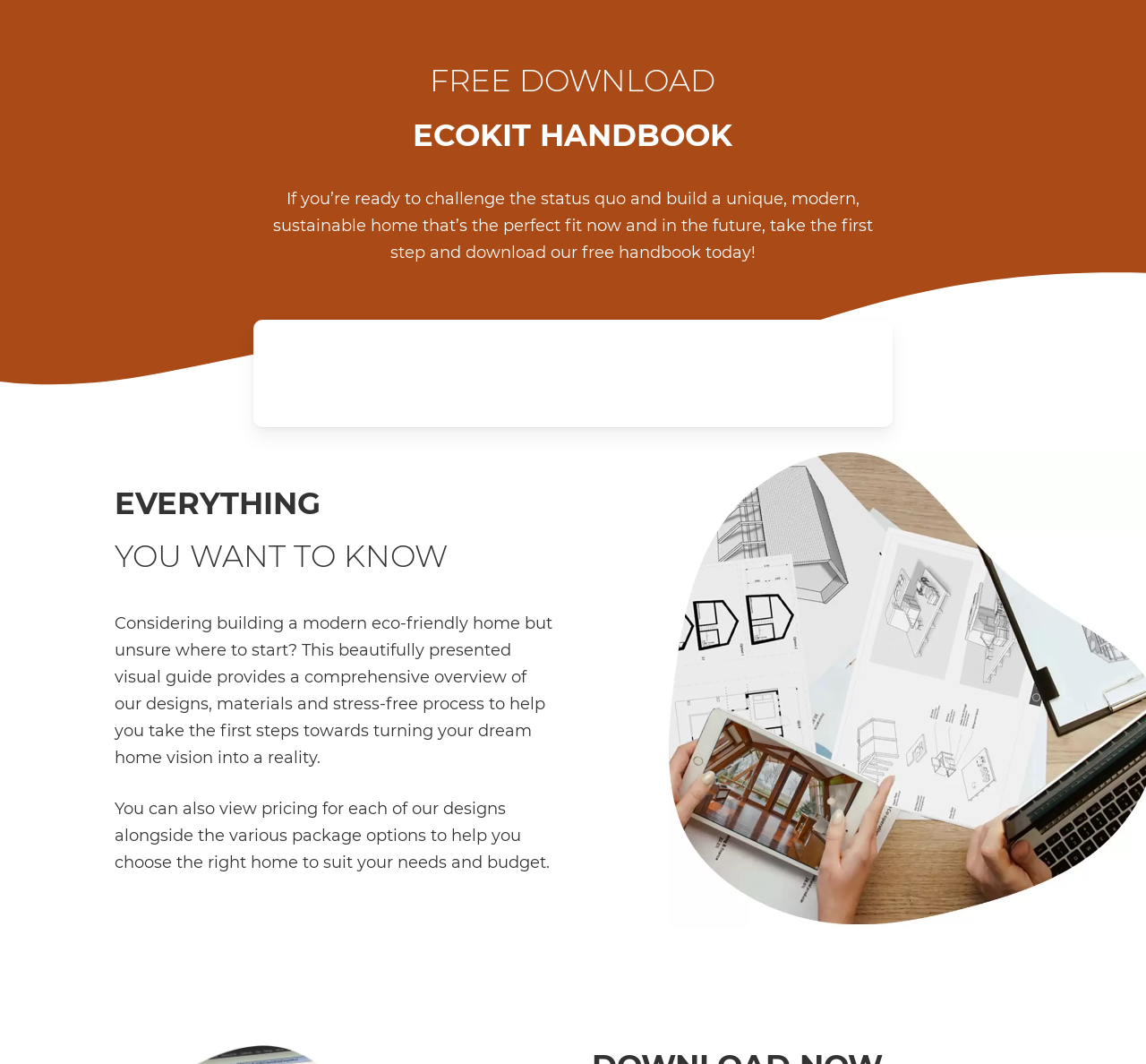What is shown in the image at the bottom?
Provide a well-explained and detailed answer to the question.

The image description 'designs and floorplans of ecokit in 3D models on the table' indicates that the image at the bottom of the webpage shows 3D models of ecokit designs and floorplans on a table.